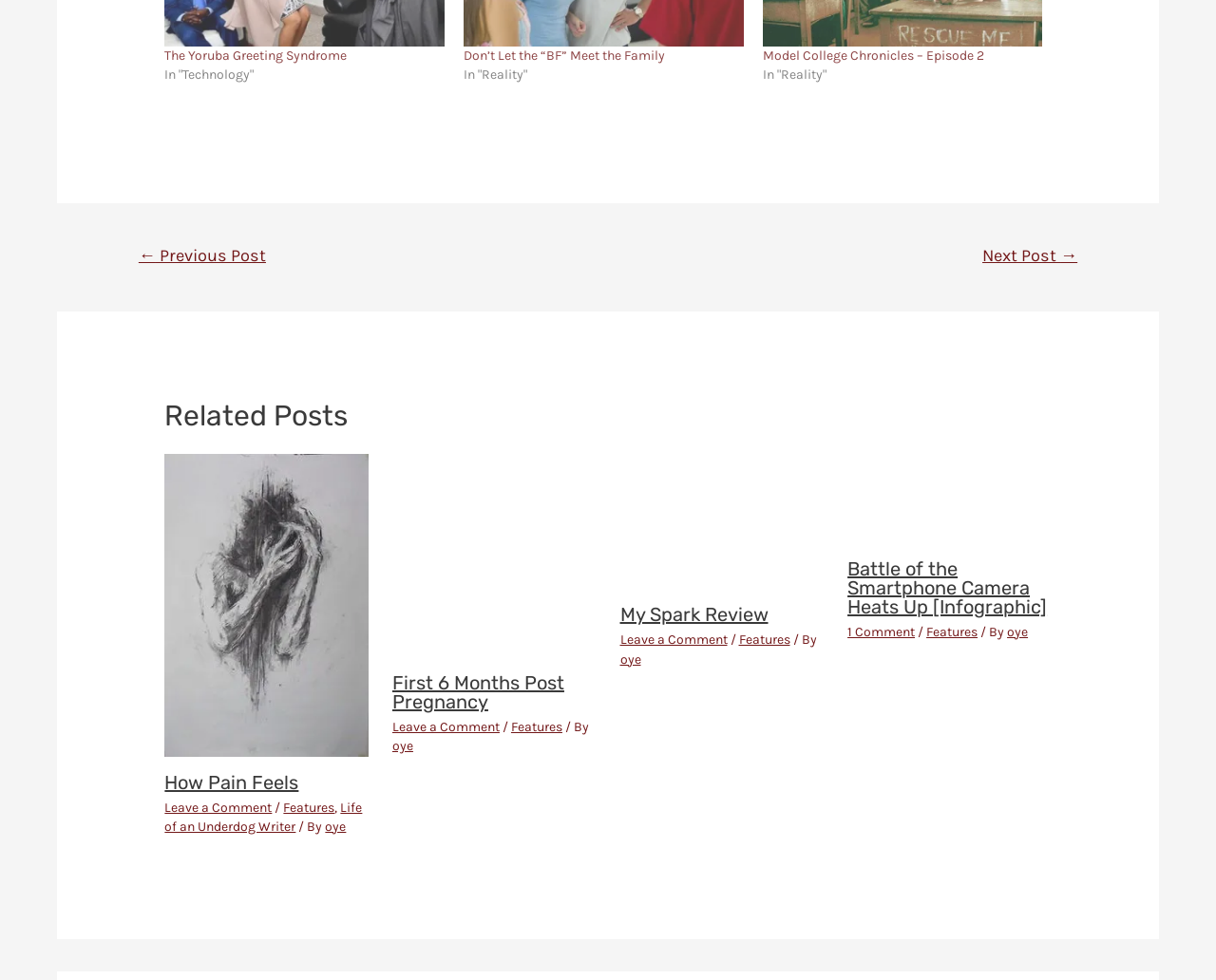Please find the bounding box coordinates of the clickable region needed to complete the following instruction: "Click on the 'The Yoruba Greeting Syndrome' link". The bounding box coordinates must consist of four float numbers between 0 and 1, i.e., [left, top, right, bottom].

[0.135, 0.048, 0.285, 0.065]